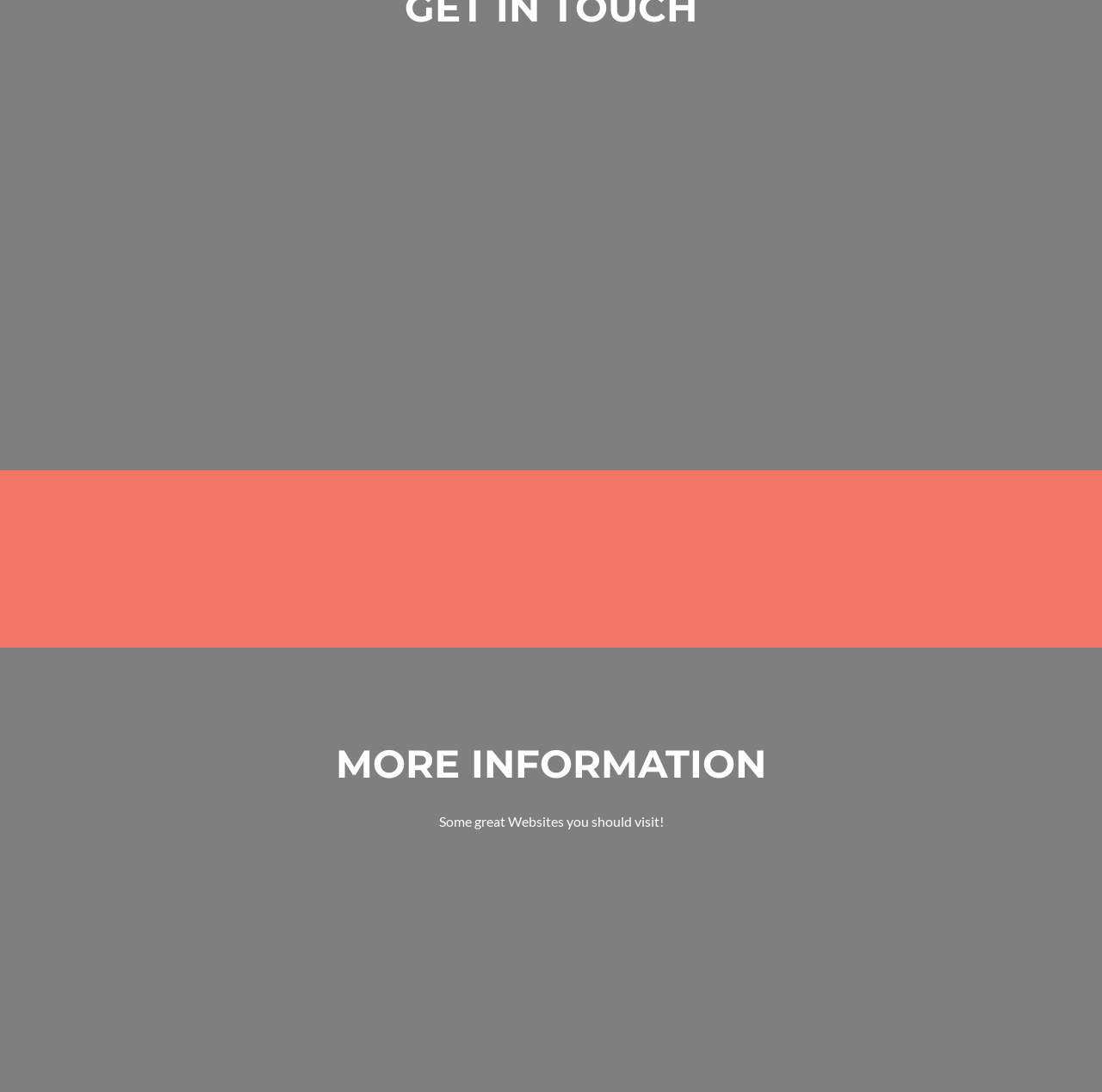Based on the element description: "Disclosure", identify the bounding box coordinates for this UI element. The coordinates must be four float numbers between 0 and 1, listed as [left, top, right, bottom].

None